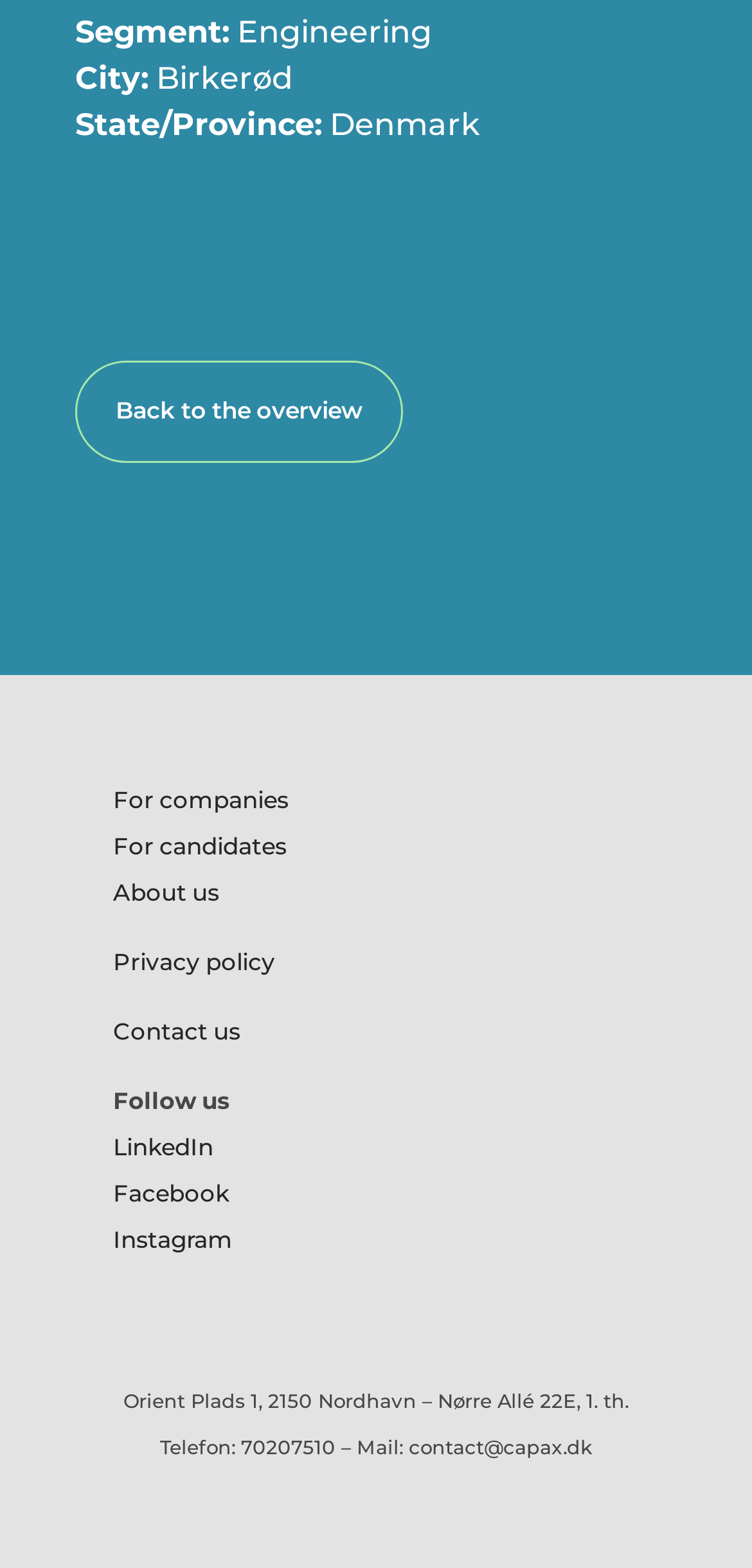Kindly determine the bounding box coordinates for the area that needs to be clicked to execute this instruction: "Follow us on LinkedIn".

[0.15, 0.722, 0.283, 0.741]